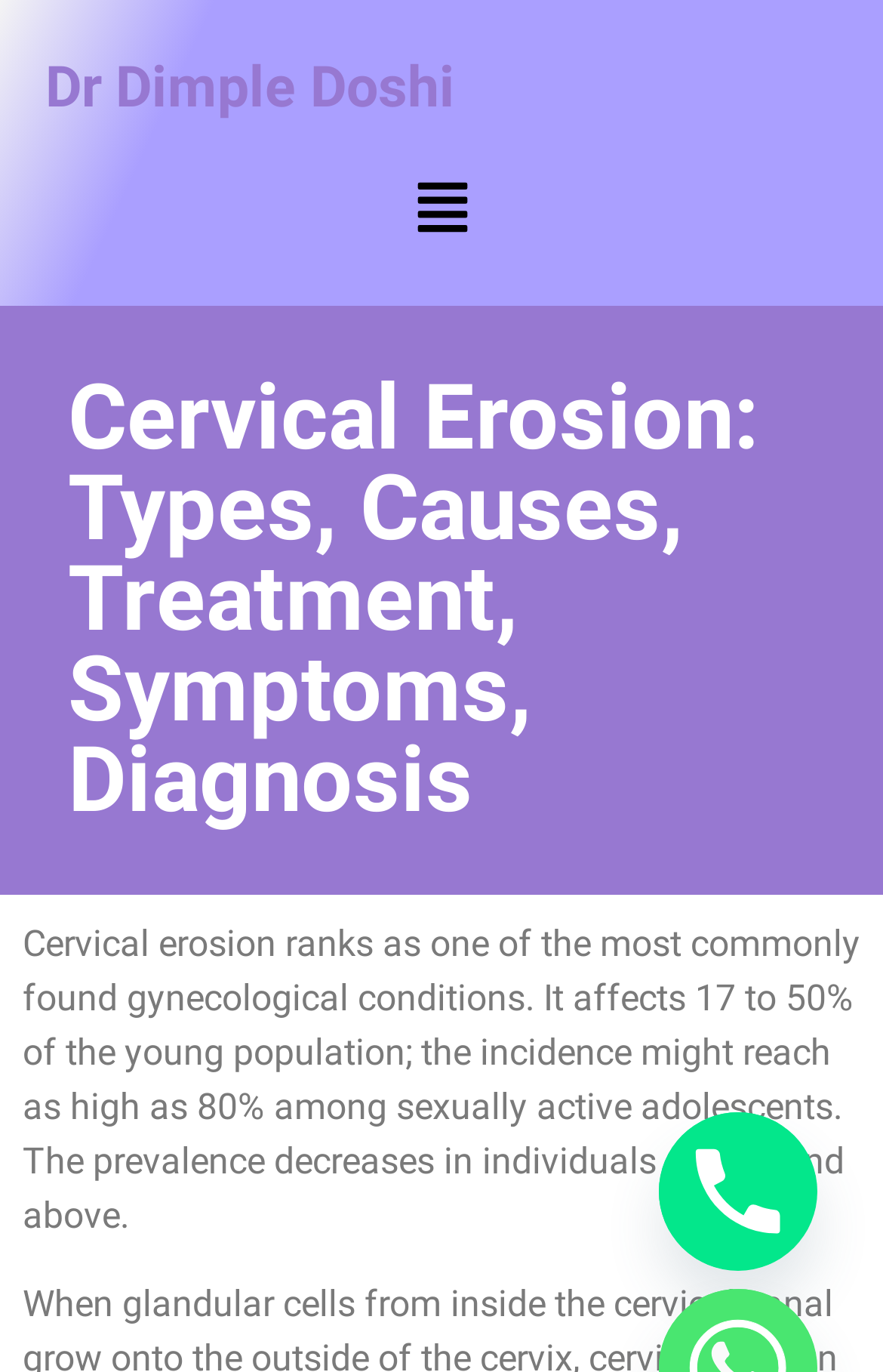Refer to the image and provide a thorough answer to this question:
Is there a phone number on the webpage?

Although there is a link element with the text 'Phone', it does not contain a phone number. Instead, it is likely a link to a contact page or a phone icon.